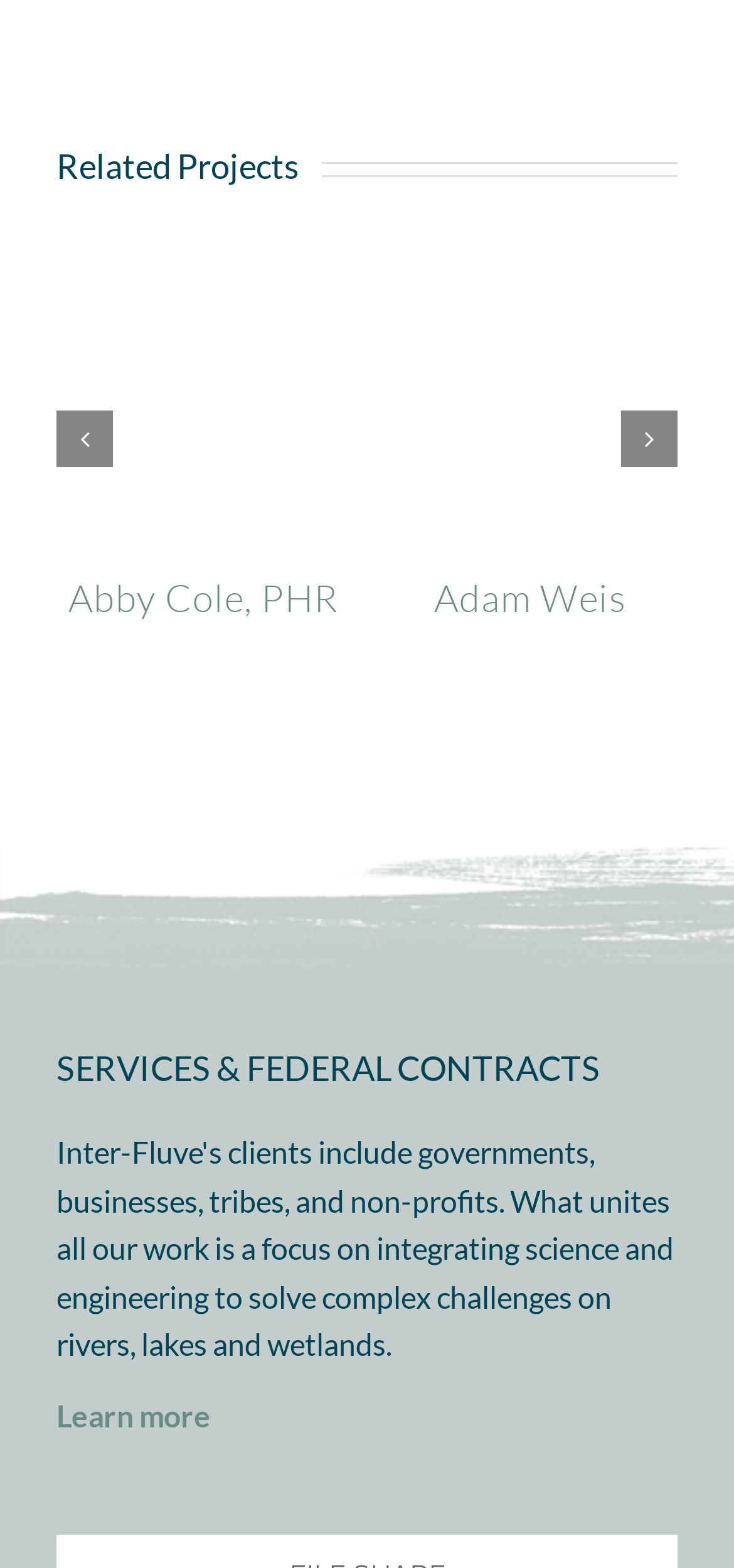What is the name of the first project?
Using the image, provide a concise answer in one word or a short phrase.

Abby Cole, PHR